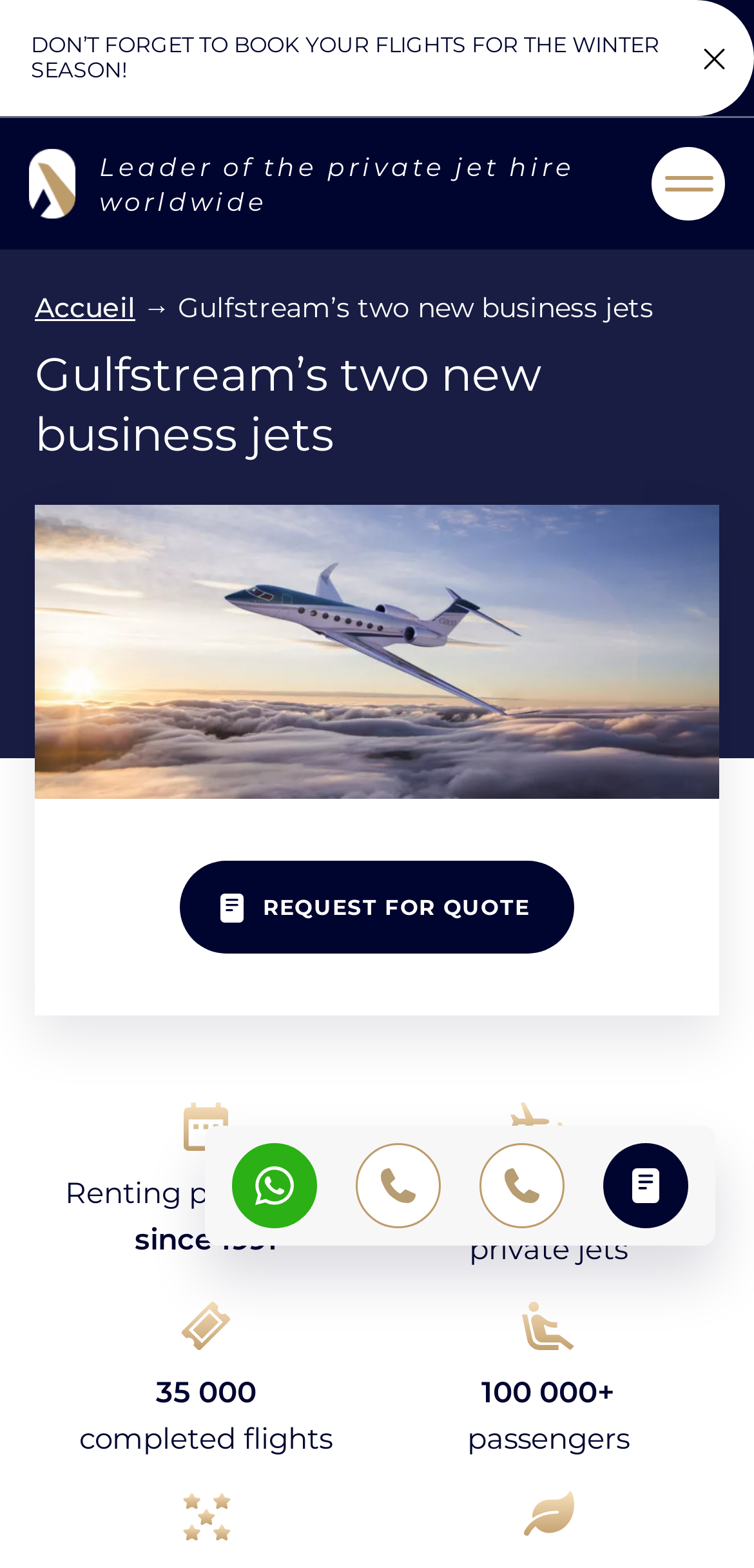Could you highlight the region that needs to be clicked to execute the instruction: "Search for private jets"?

[0.654, 0.096, 0.905, 0.145]